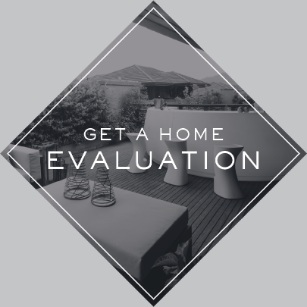Please reply to the following question with a single word or a short phrase:
What type of atmosphere is reflected in the outdoor living space?

Welcoming